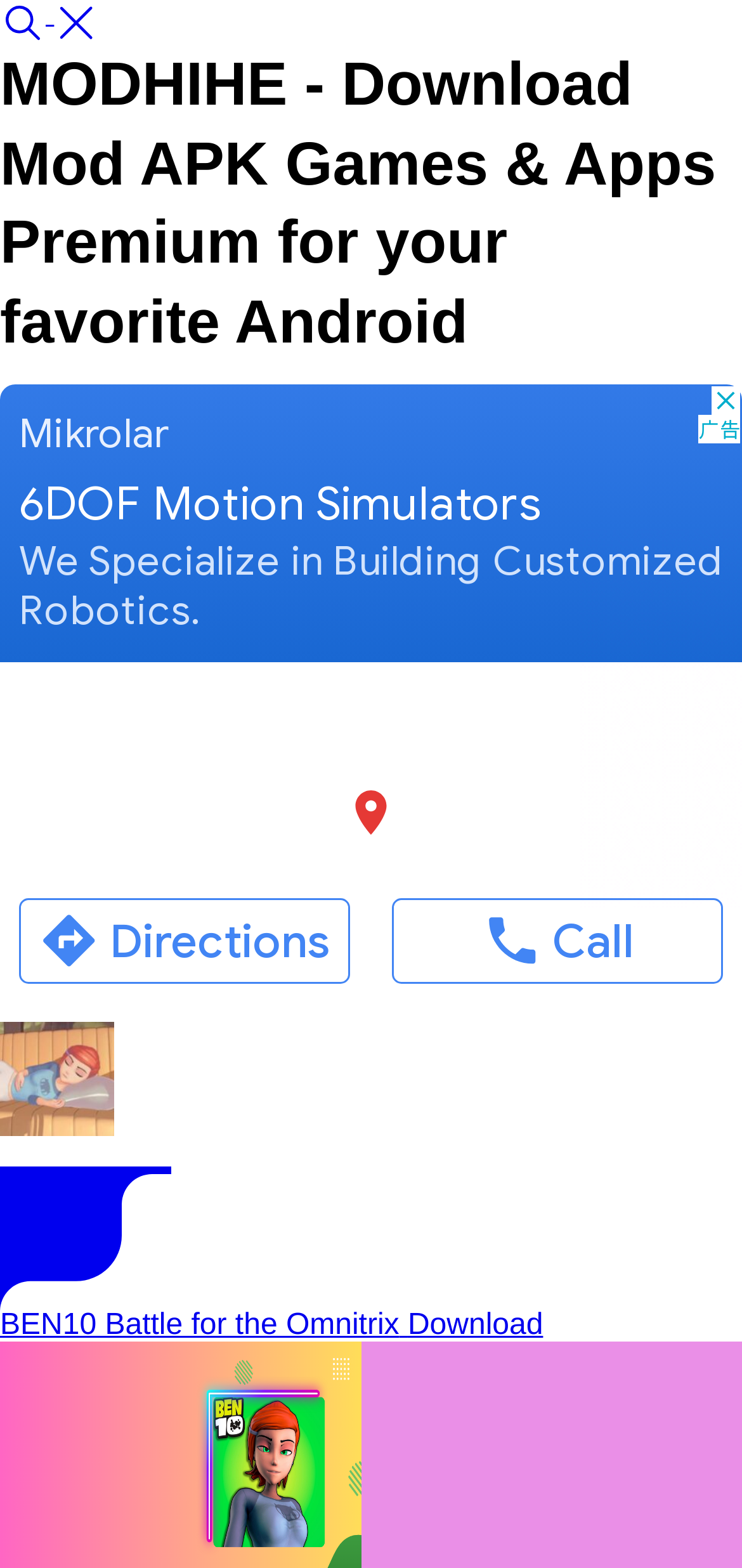What type of content is available on this website?
Provide a thorough and detailed answer to the question.

The webpage is focused on providing MOD versions of mobile apps and games, which implies that users can find a variety of mobile apps and games on this website, including customized and premium versions.